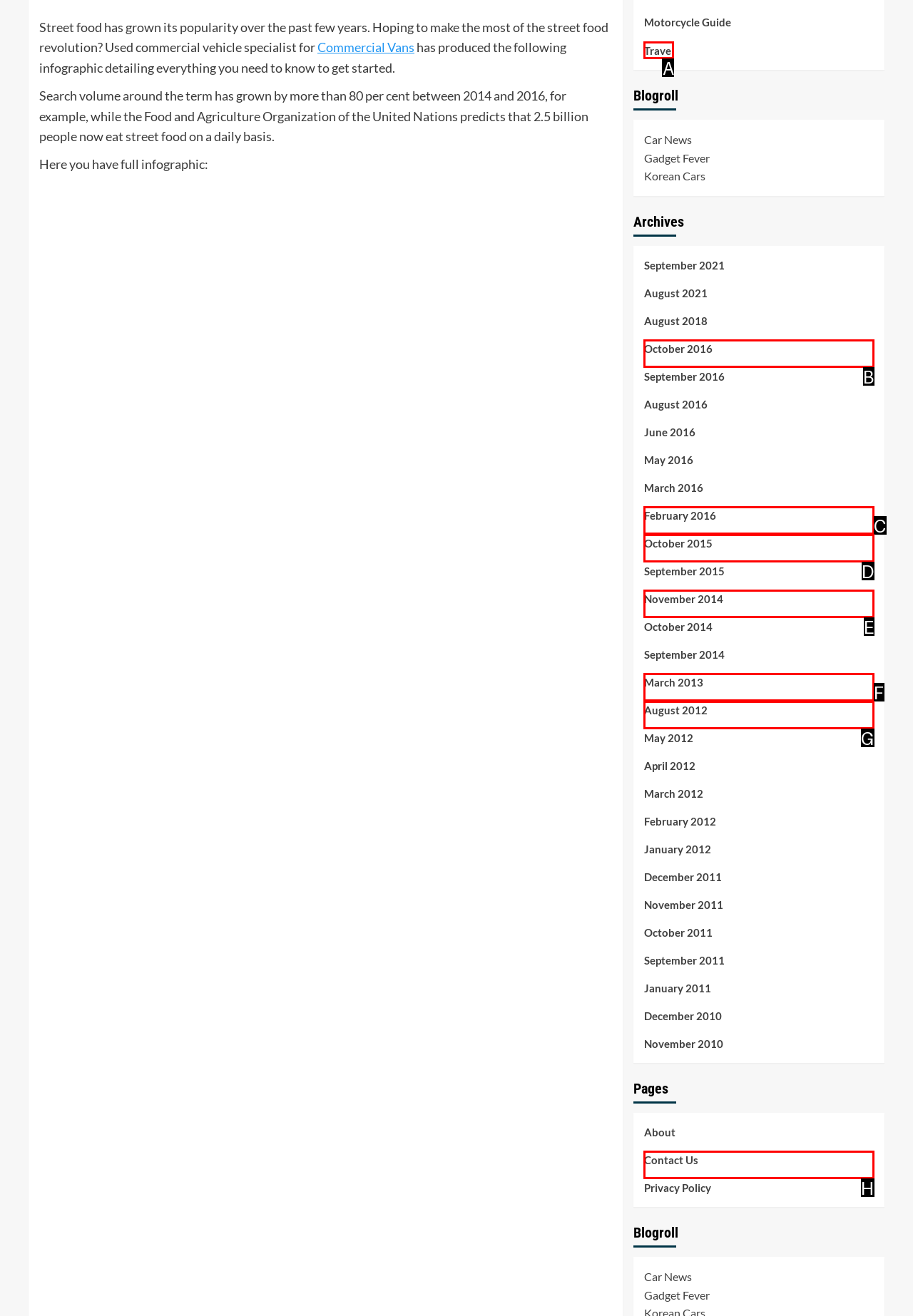Using the provided description: Travel, select the HTML element that corresponds to it. Indicate your choice with the option's letter.

A